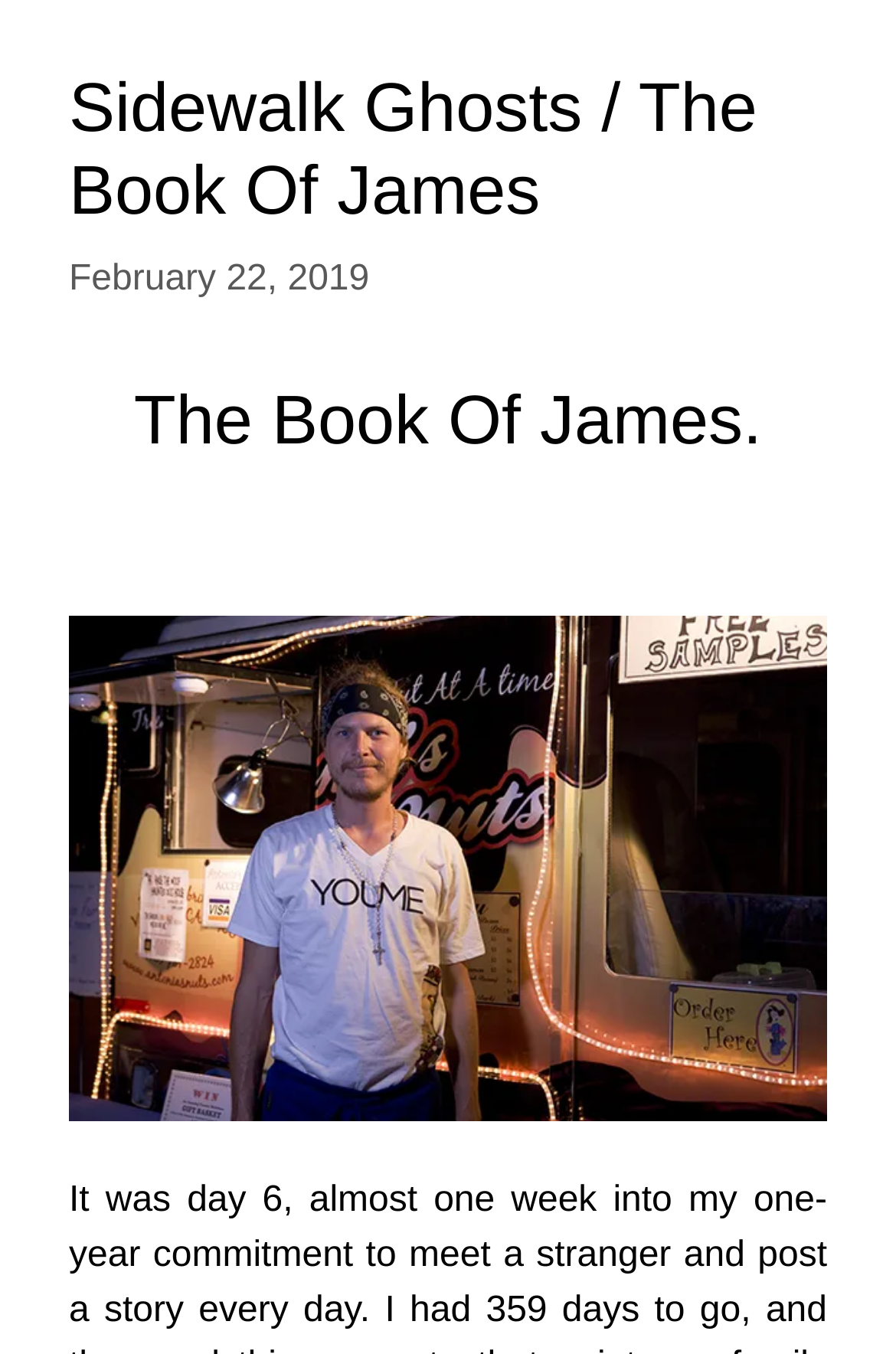What is the text of the webpage's headline?

Sidewalk Ghosts / The Book Of James